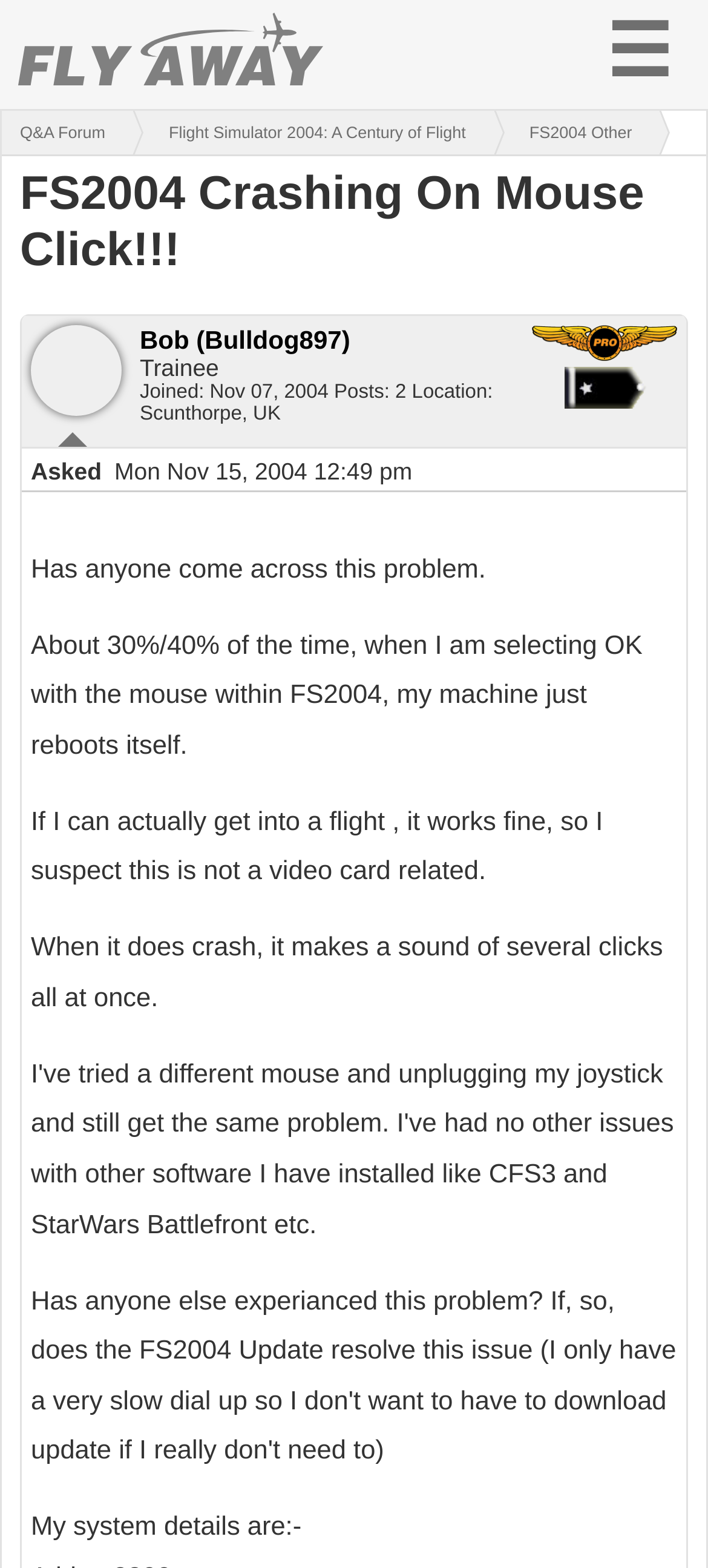Please provide a detailed answer to the question below based on the screenshot: 
What is the username of the person who posted the question?

I found the username by looking at the static text element that says 'Bob (Bulldog897)' which is located below the heading 'FS2004 Crashing On Mouse Click!!!' and above the text 'Joined: Nov 07, 2004'.